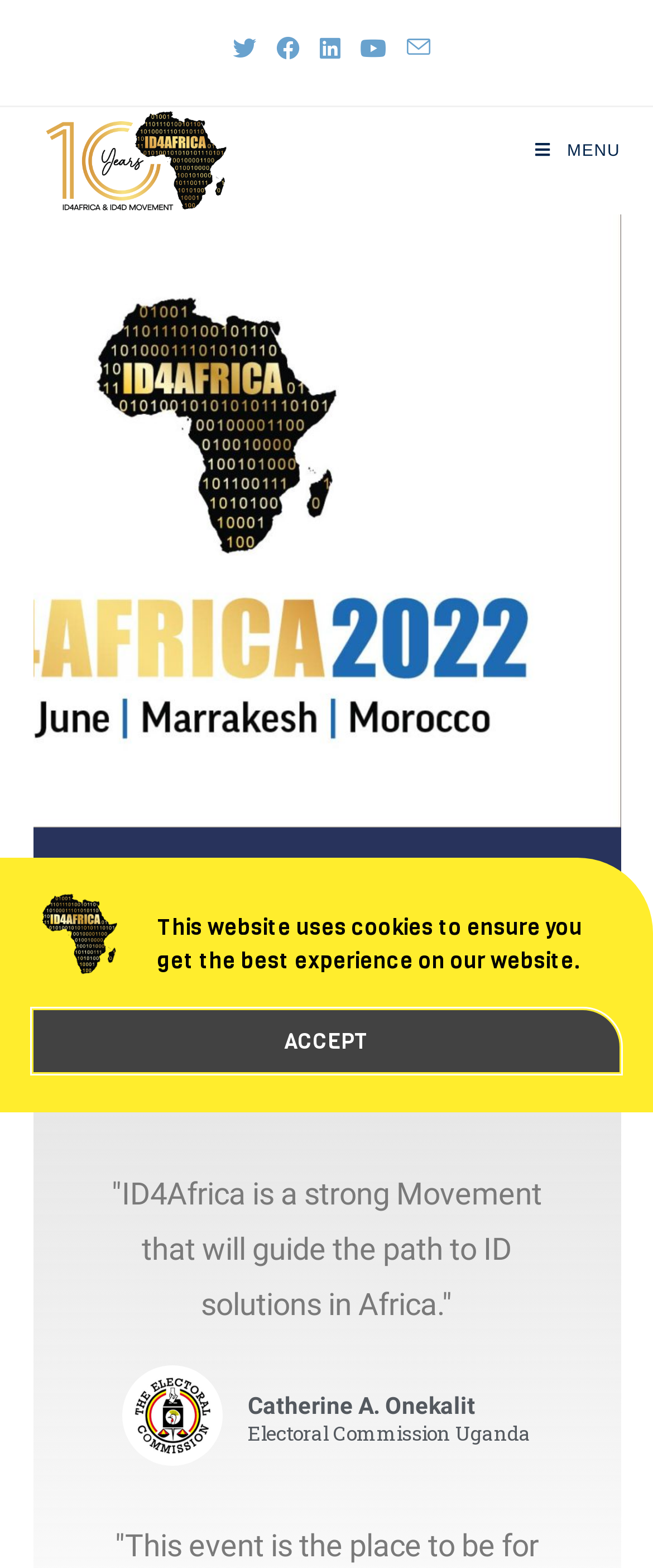Identify the bounding box coordinates of the section that should be clicked to achieve the task described: "Click on Facebook link".

[0.408, 0.021, 0.474, 0.041]